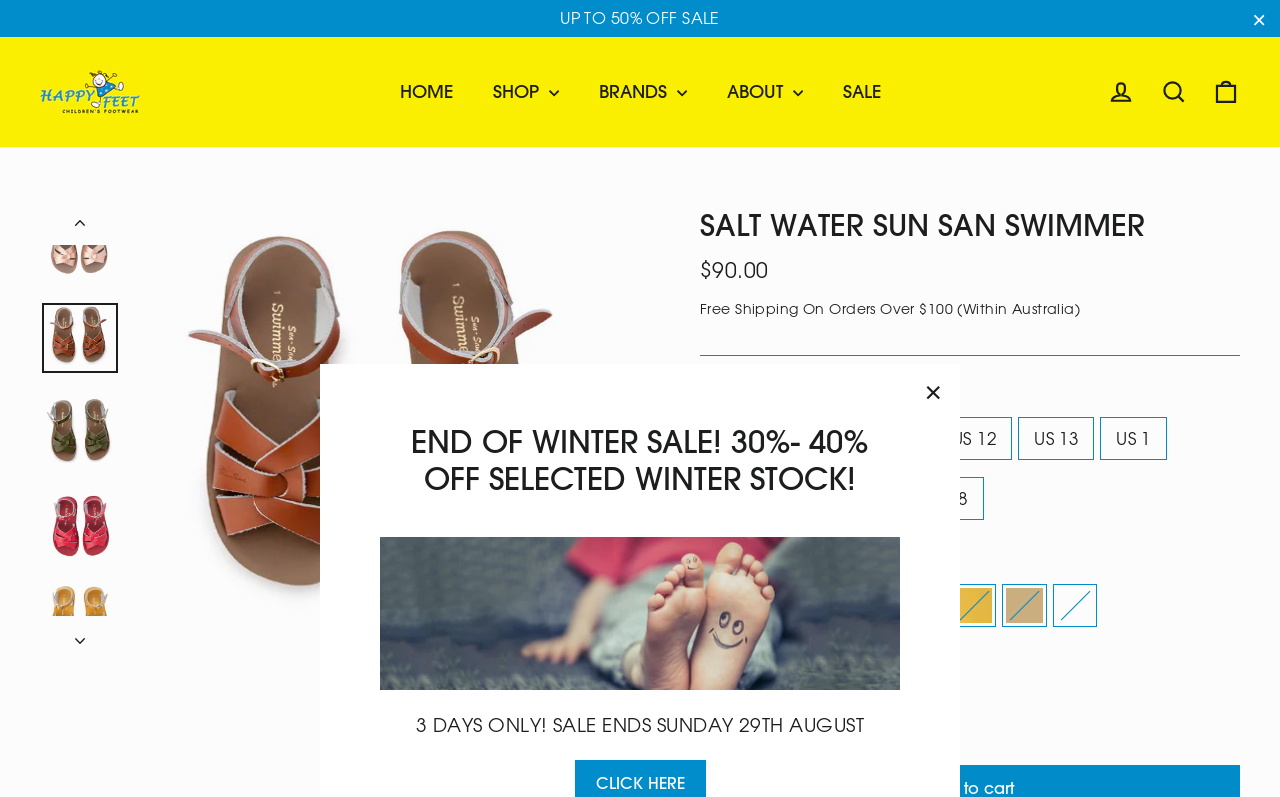Kindly determine the bounding box coordinates for the area that needs to be clicked to execute this instruction: "Click the 'Log in' link".

[0.856, 0.085, 0.896, 0.145]